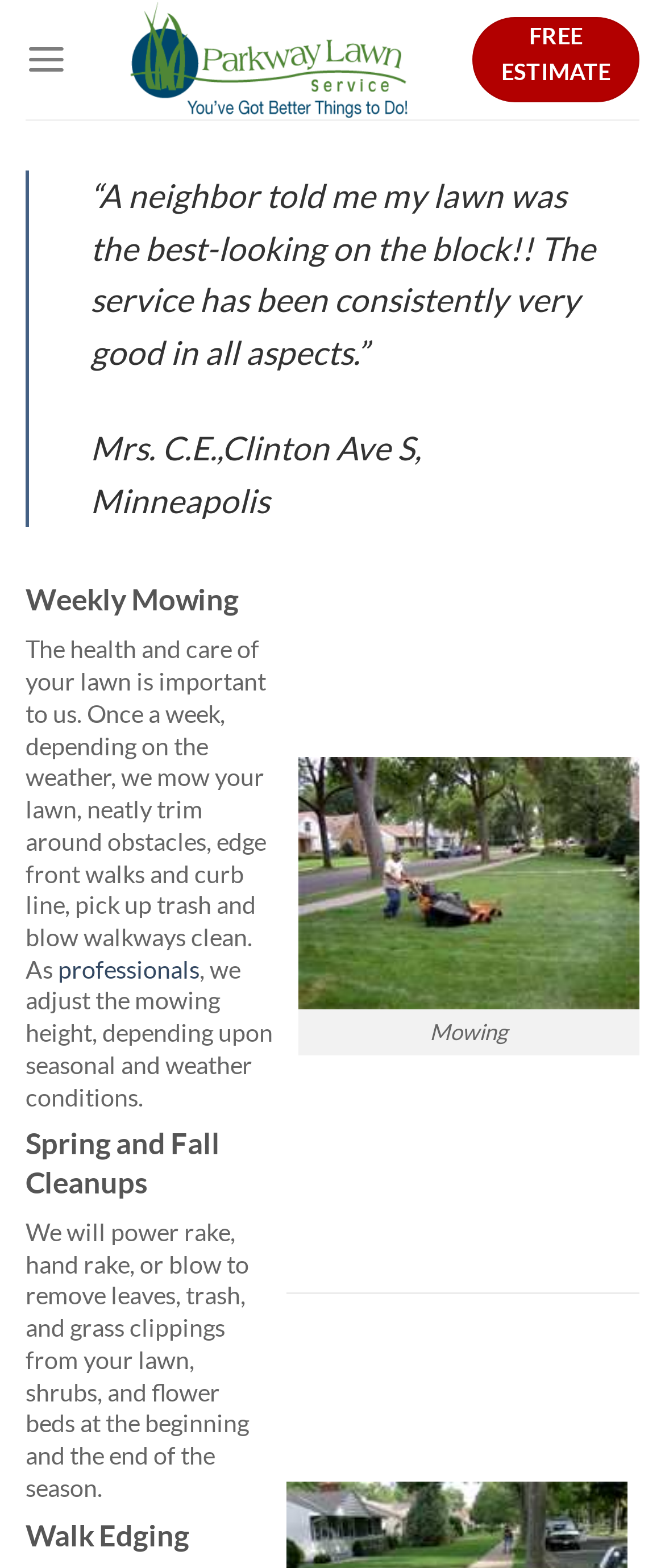How can I get a free estimate?
Provide an in-depth and detailed answer to the question.

The webpage has a prominent link 'FREE ESTIMATE' which suggests that users can click on it to get a free estimate for their lawn care services.